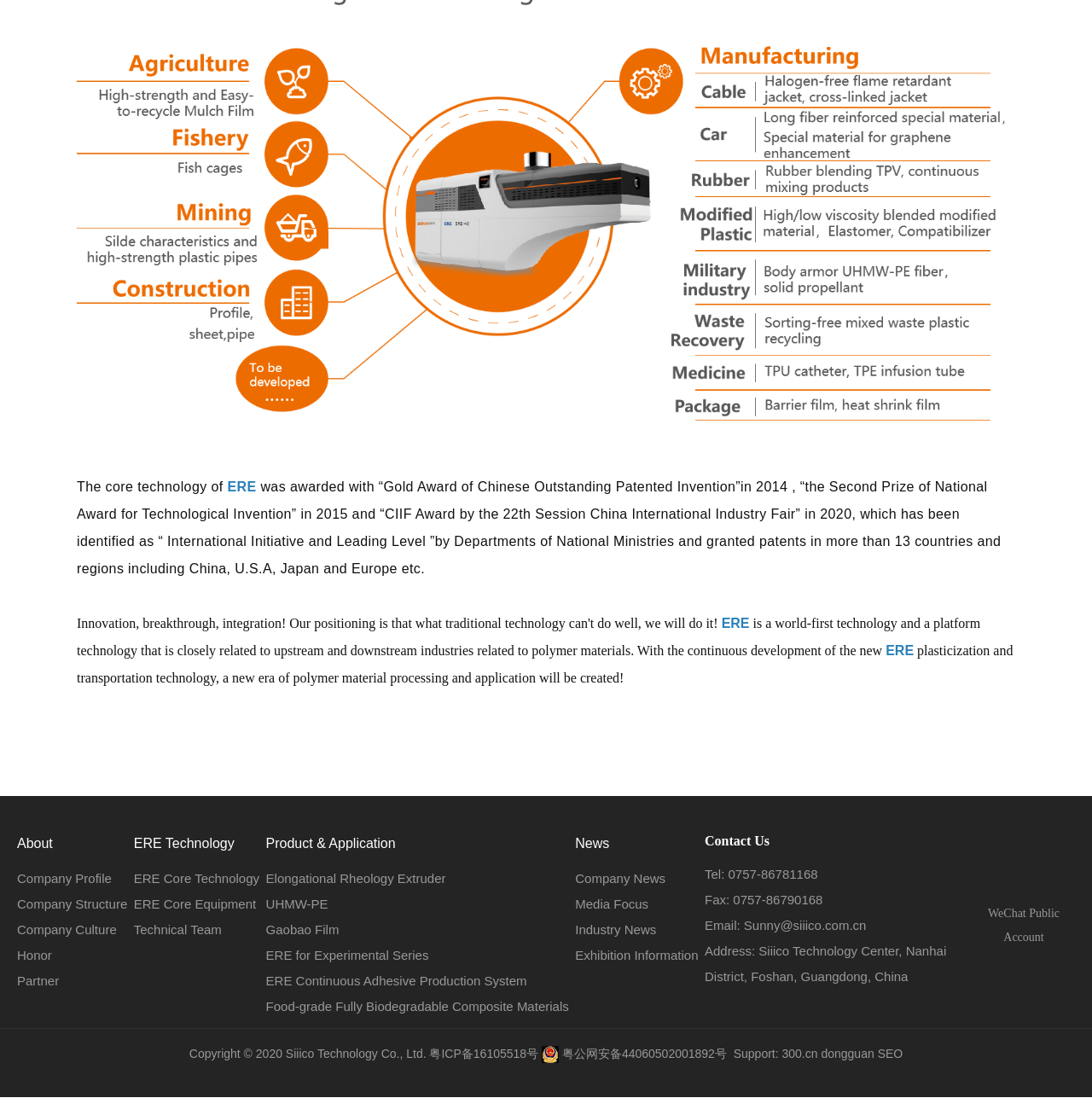Determine the bounding box coordinates of the clickable element to complete this instruction: "Click on About". Provide the coordinates in the format of four float numbers between 0 and 1, [left, top, right, bottom].

[0.016, 0.757, 0.122, 0.782]